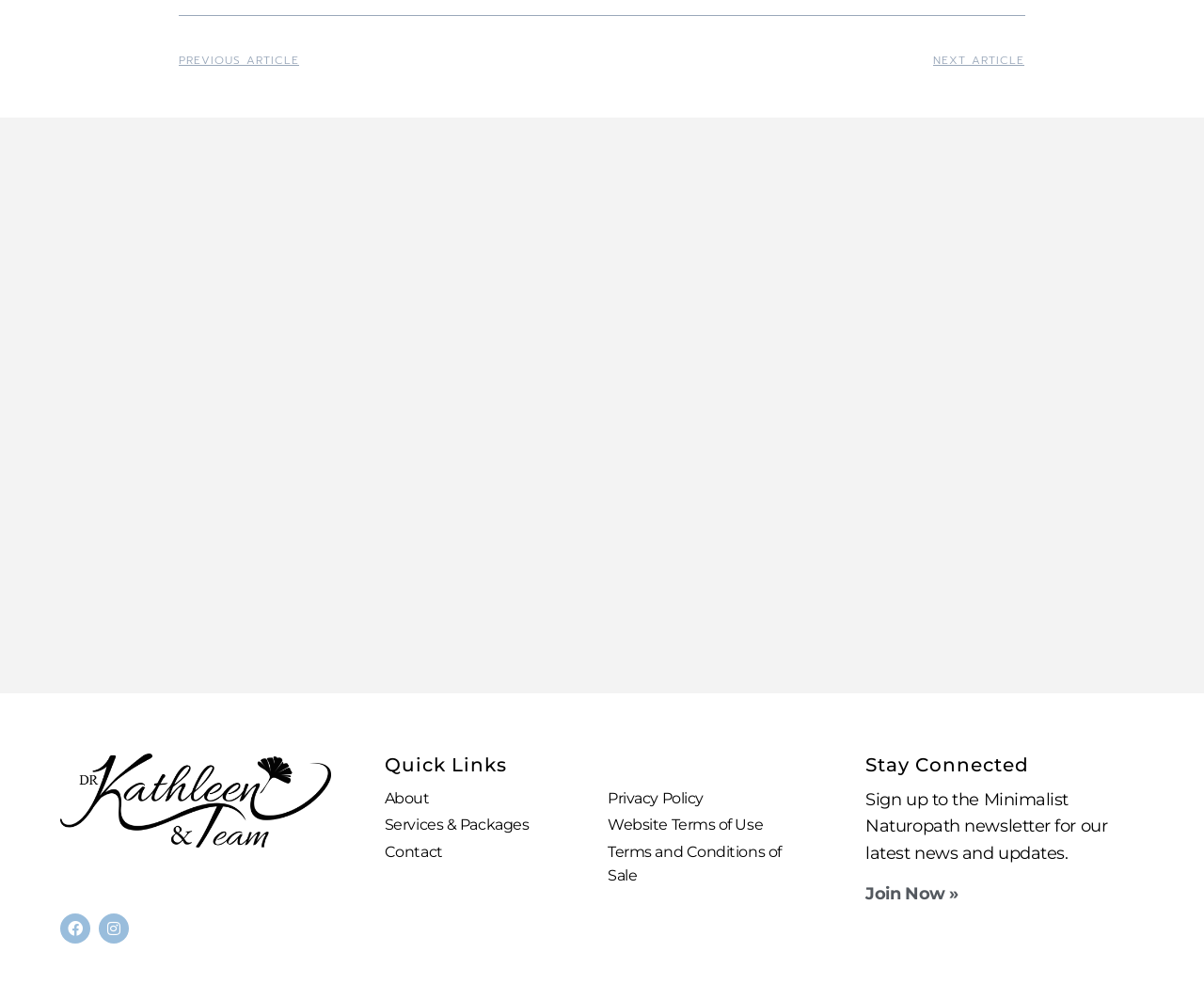Please find and report the bounding box coordinates of the element to click in order to perform the following action: "Go to previous article". The coordinates should be expressed as four float numbers between 0 and 1, in the format [left, top, right, bottom].

[0.148, 0.052, 0.5, 0.069]